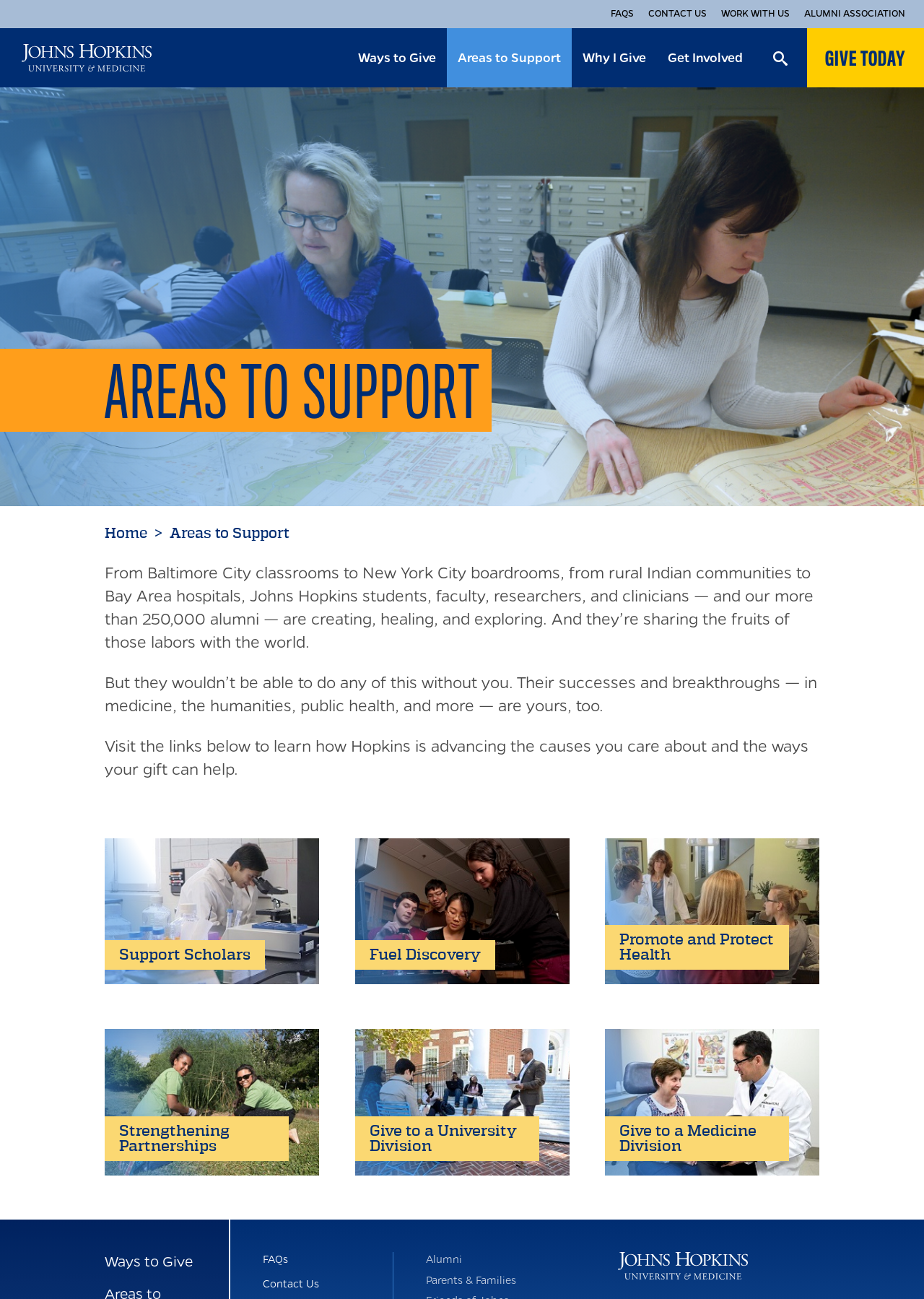Write a detailed summary of the webpage, including text, images, and layout.

This webpage is about giving opportunities to support Johns Hopkins University. At the top, there is a logo of Johns Hopkins University on the left, and a navigation menu with links to "FAQS", "CONTACT US", "WORK WITH US", and "ALUMNI ASSOCIATION" on the right. Below the navigation menu, there is a primary navigation section with links to "Ways to Give", "Annual Giving", "Gift Planning", and other related topics.

On the left side of the page, there is a section titled "AREAS TO SUPPORT" with links to "Support Scholars", "Fuel Discovery", "Promote and Protect Health", and other areas to support. Below this section, there is a paragraph of text describing how Johns Hopkins students, faculty, researchers, and clinicians are creating, healing, and exploring, and how their successes and breakthroughs are made possible by the support of others.

On the right side of the page, there is a call-to-action button "GIVE TODAY" and a link to "Give Now to Johns Hopkins". Below this, there are links to "Areas to Support", "Why I Give", and "Get Involved". At the bottom of the page, there is a footer section with links to "FAQs", "Contact Us", "Alumni", and "Parents & Families", as well as a link to "Johns Hopkins University & Medicine" with an accompanying image.